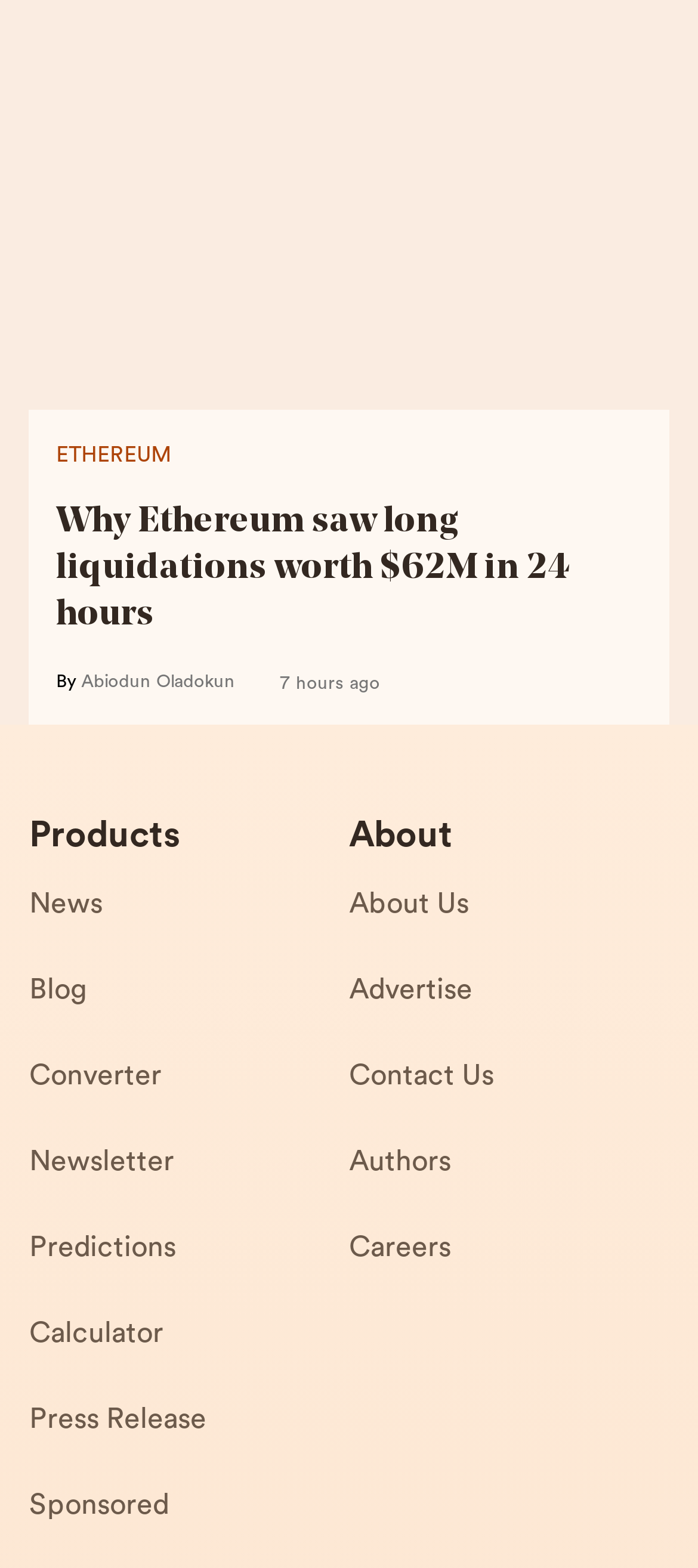Provide the bounding box coordinates of the section that needs to be clicked to accomplish the following instruction: "Learn more about the author Abiodun Oladokun."

[0.116, 0.429, 0.336, 0.442]